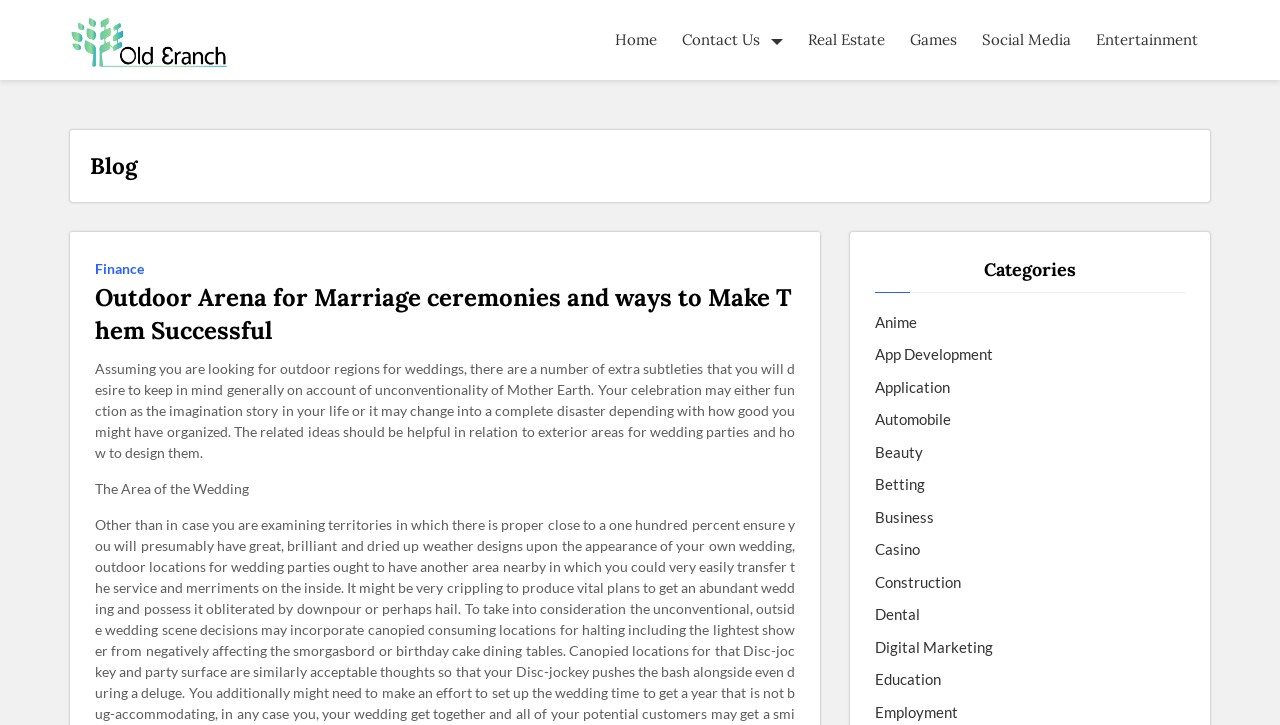Find the bounding box coordinates of the element to click in order to complete the given instruction: "Explore the 'Real Estate' category."

[0.622, 0.001, 0.702, 0.108]